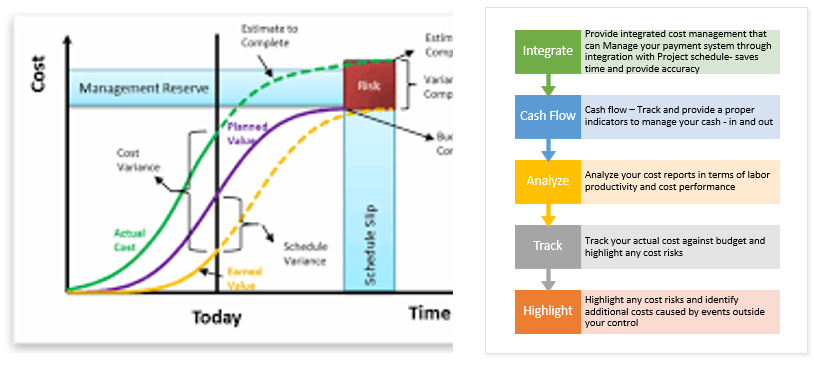Please provide a comprehensive response to the question based on the details in the image: What are the essential steps for effective cost management?

The structured workflow on the right side of the image outlines five essential steps for effective cost management, which are Integrate, Cash Flow, Analyze, Track, and Highlight, designed to streamline the cost management process and ensure accurate tracking of expenditures.